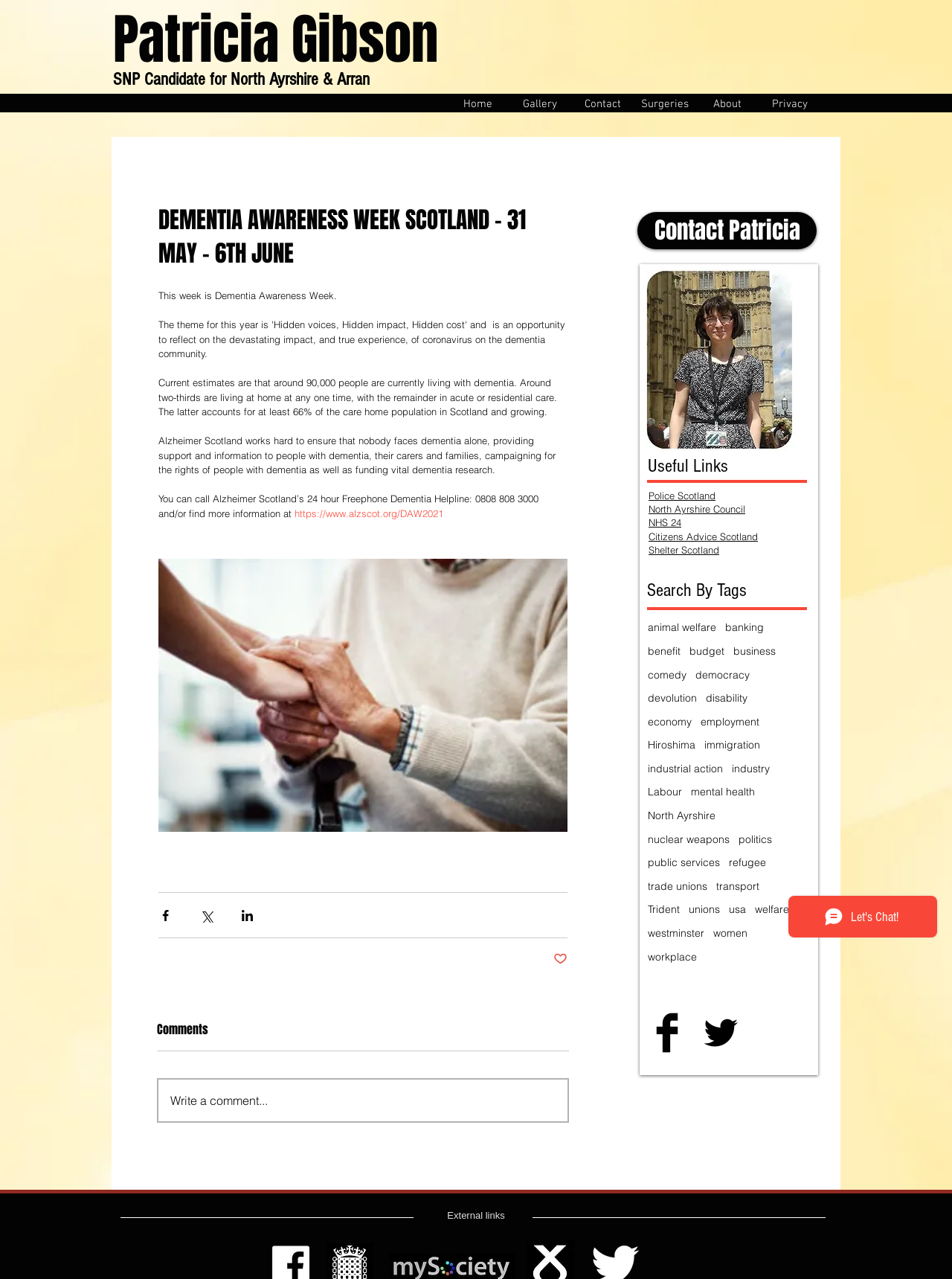Provide a thorough description of this webpage.

This webpage is dedicated to Dementia Awareness Week Scotland, which takes place from May 31st to June 6th. The theme of this year's event is "Hidden voices, Hidden impact, Hidden cost." 

At the top of the page, there is a heading with the name "Patricia Gibson" and a link to her profile. Below this, there is a navigation menu with links to different sections of the website, including "Home", "Gallery", "Contact", "Surgeries", "About", and "Privacy".

The main content of the page is divided into several sections. The first section has a heading that repeats the title of the event and provides some information about dementia, including the estimated number of people living with dementia in Scotland and the importance of support and research.

Below this, there are three paragraphs of text that discuss the work of Alzheimer Scotland, a charity that provides support and information to people with dementia, their carers, and families. The text also mentions the charity's 24-hour freephone dementia helpline and provides a link to their website.

To the right of this text, there are three buttons to share the content on Facebook, Twitter, and LinkedIn, each accompanied by a small icon. Below these buttons, there is a button to post a comment and a separator line.

Further down the page, there is a section with a heading "Comments" and a button to write a comment. Below this, there is a link to contact Patricia Gibson and an image of her.

On the right-hand side of the page, there is a section with a heading "Useful Links" that lists several organizations, including Police Scotland, North Ayrshire Council, NHS 24, Citizens Advice Scotland, and Shelter.

Below this, there is a section with a heading "Search By Tags" that lists numerous tags, including "animal welfare", "banking", "benefit", and many others. Each tag is a link that can be clicked to search for related content.

Finally, at the bottom of the page, there is a section with a heading "Social Bar" that lists links to Facebook and Twitter, each accompanied by a small icon.